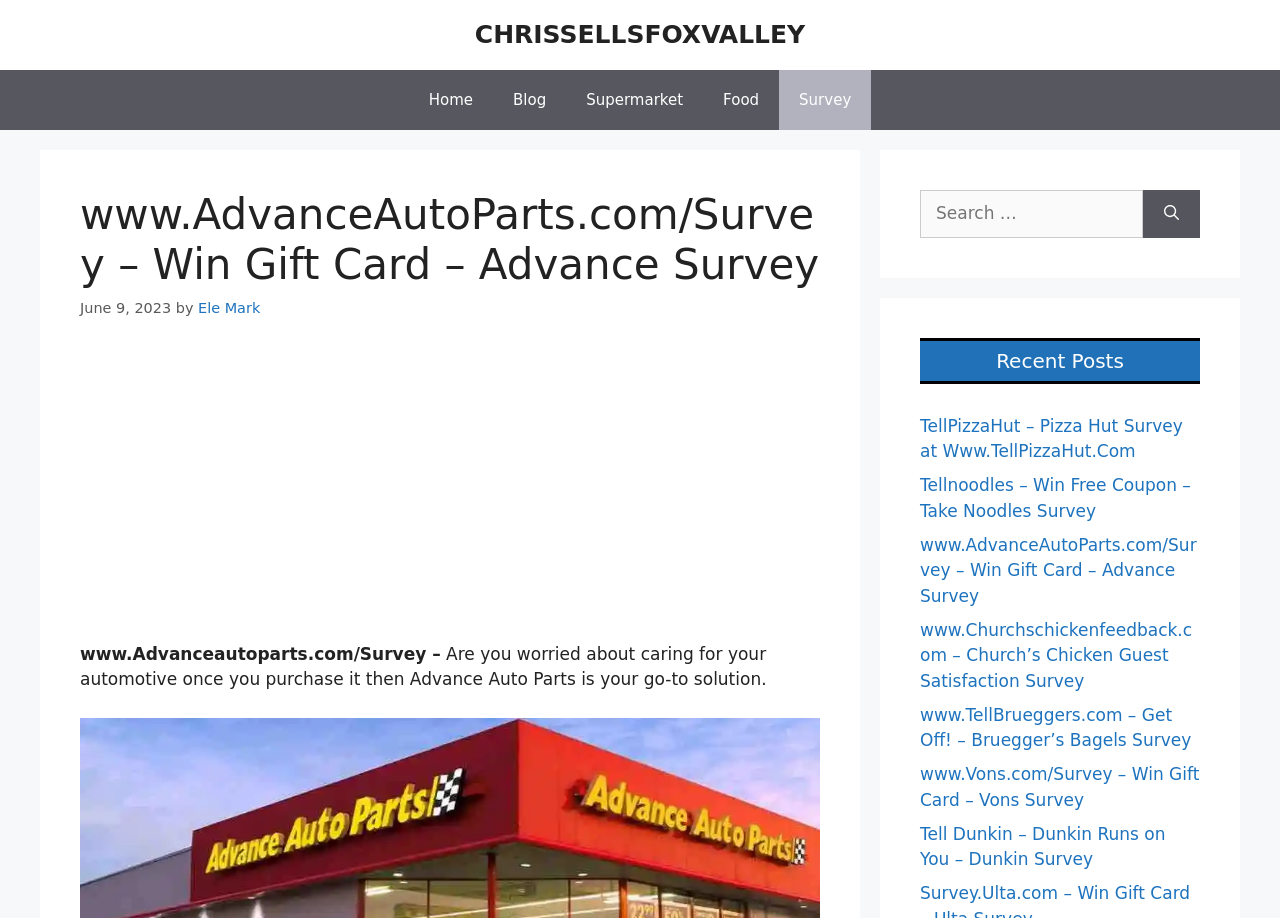Using the elements shown in the image, answer the question comprehensively: What is the purpose of this webpage?

Based on the webpage content, it appears that the purpose of this webpage is to provide information and resources related to the Advance Auto Parts customer satisfaction survey, including guidelines and potentially a link to take the survey.